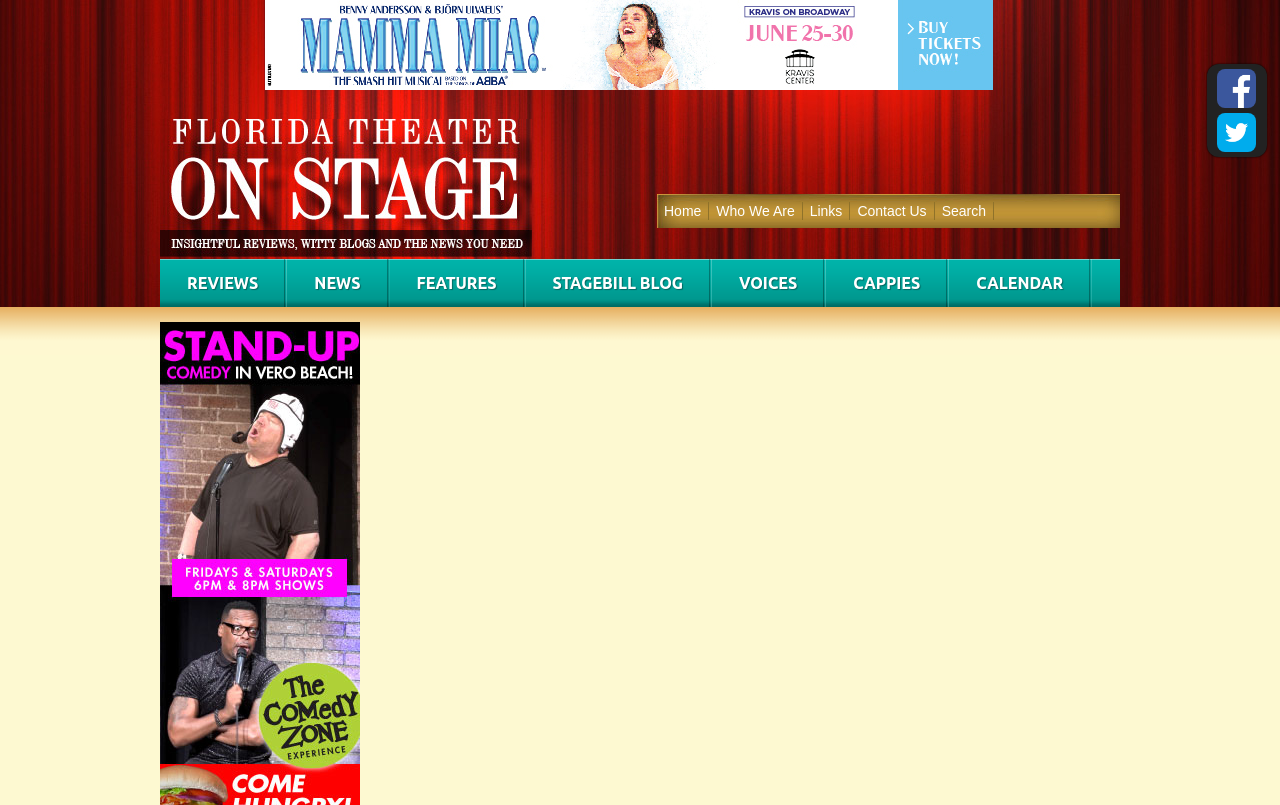Extract the primary header of the webpage and generate its text.

Tag Archives: Little Shop of Horrors